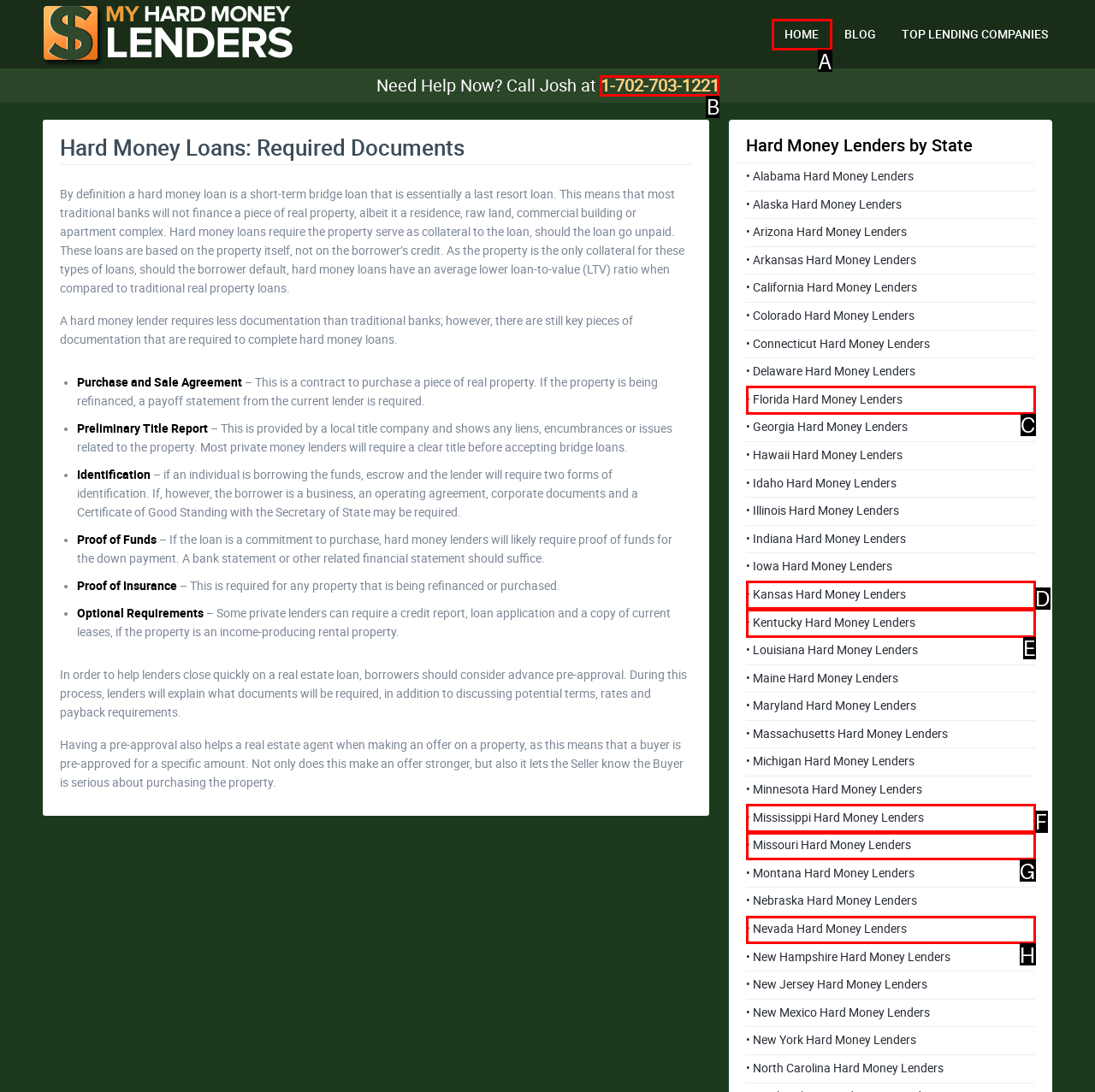Identify the correct HTML element to click to accomplish this task: Get help now by calling the phone number
Respond with the letter corresponding to the correct choice.

B